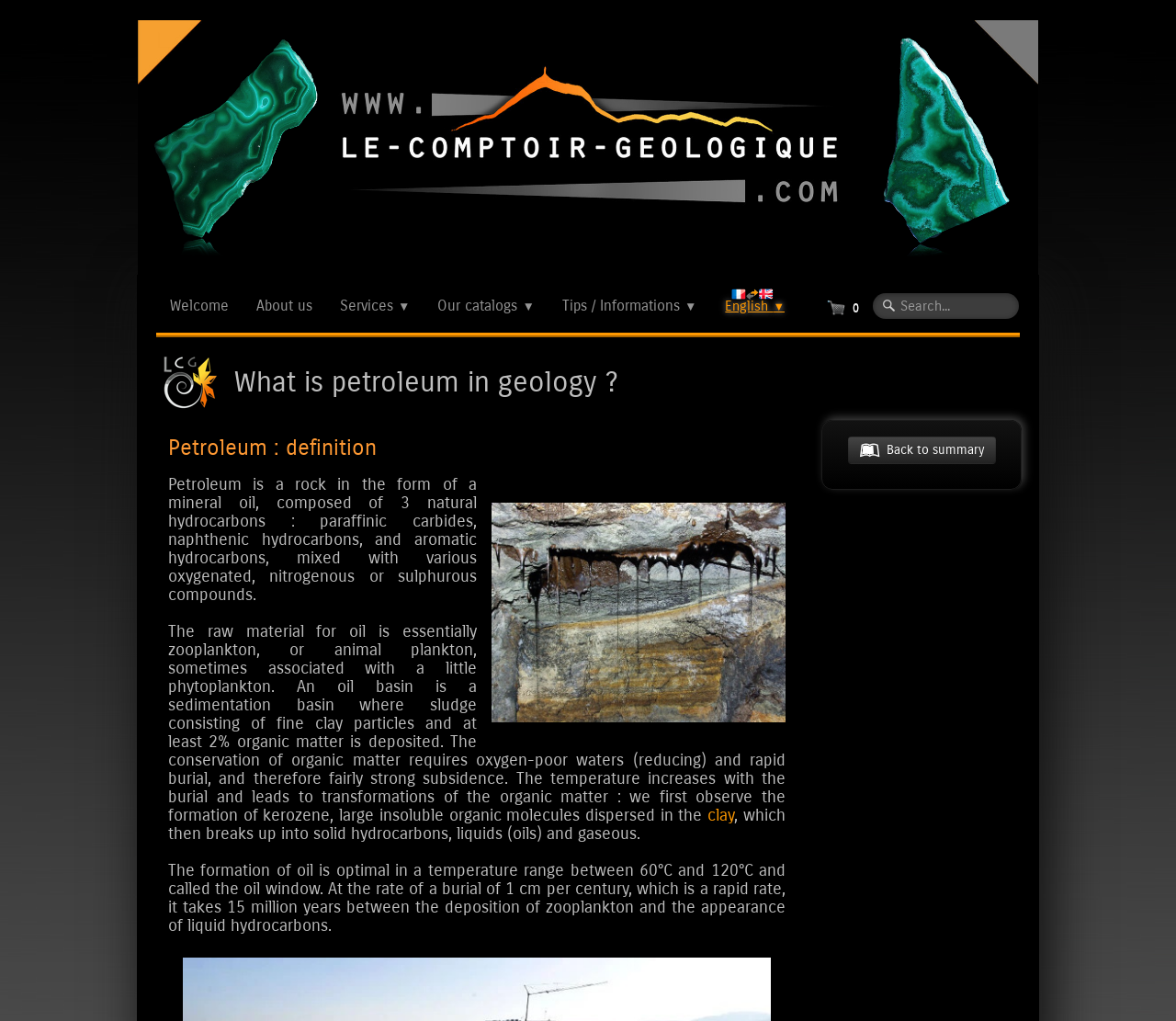What is the link text above the image?
Provide an in-depth and detailed answer to the question.

I found the answer by looking at the link element above the image, which has the text 'Bitumen dripping from a fracture - Mines des Rois, Dallet, France'.